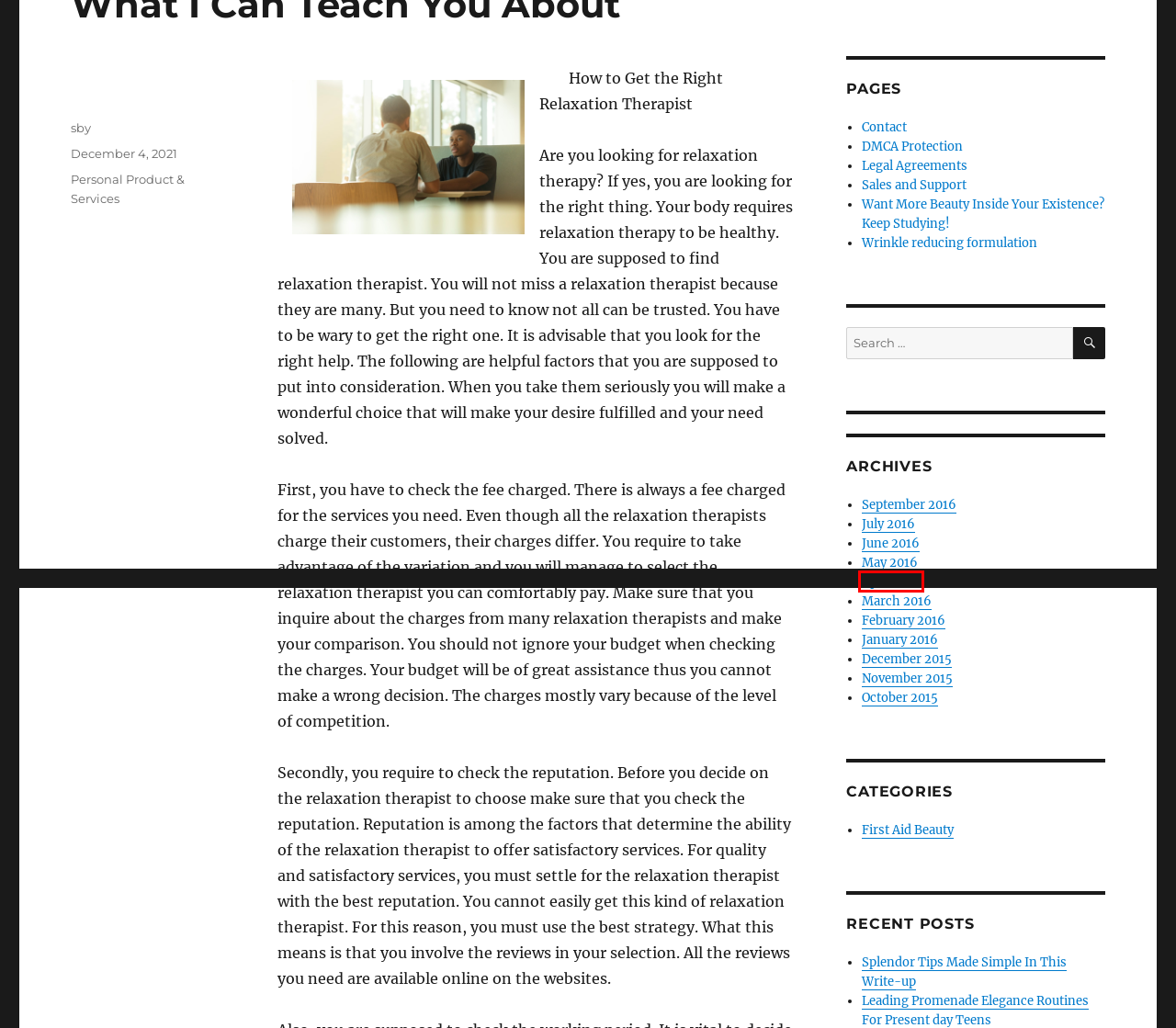Observe the screenshot of a webpage with a red bounding box highlighting an element. Choose the webpage description that accurately reflects the new page after the element within the bounding box is clicked. Here are the candidates:
A. March 2016 – Clic Farmacia
B. First Aid Beauty – Clic Farmacia
C. Sales and Support – Clic Farmacia
D. December 2015 – Clic Farmacia
E. April 2016 – Clic Farmacia
F. Wrinkle reducing formulation – Clic Farmacia
G. Personal Product & Services – Clic Farmacia
H. September 2016 – Clic Farmacia

E